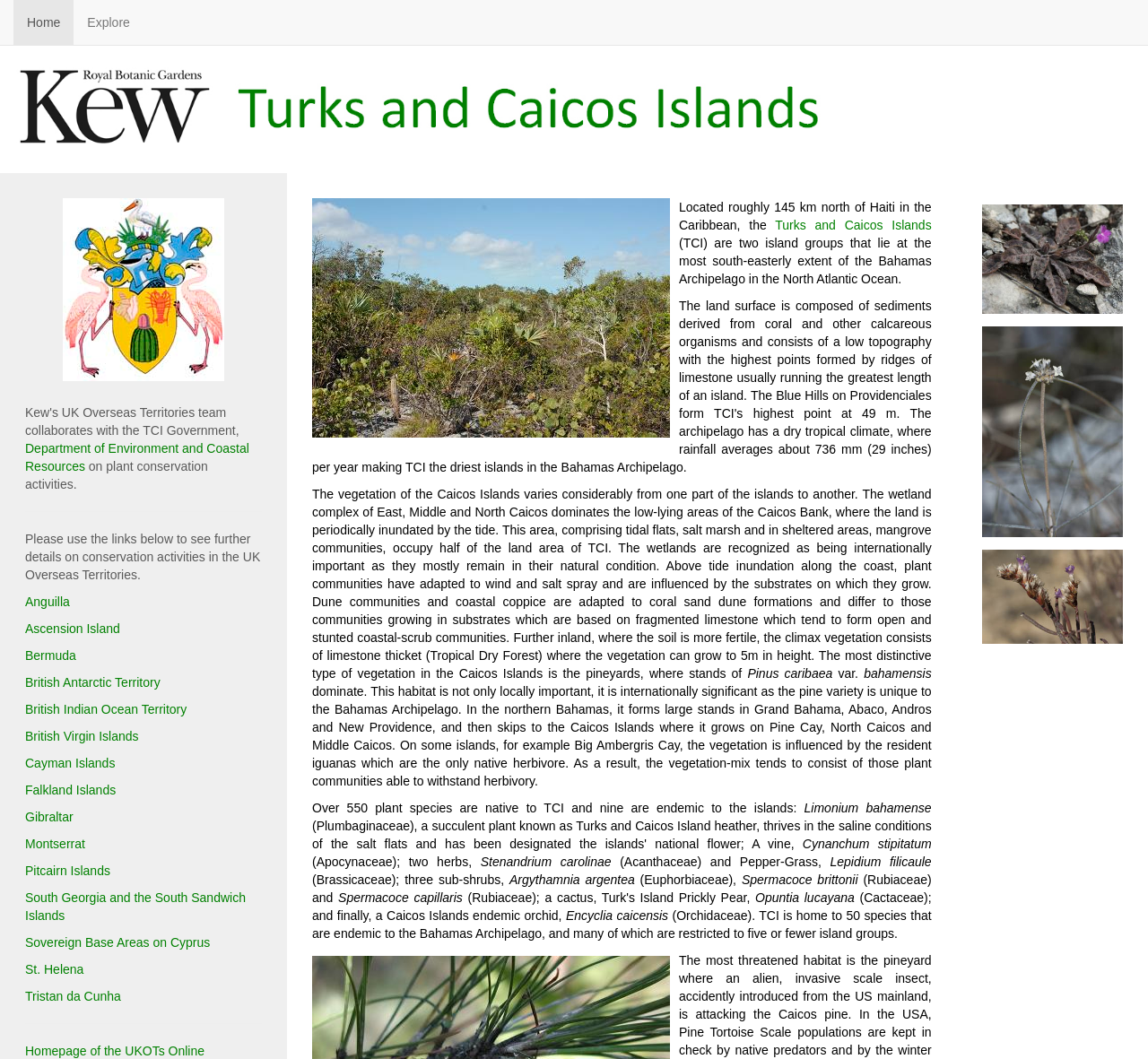Locate the bounding box coordinates of the area to click to fulfill this instruction: "Explore the 'Department of Environment and Coastal Resources'". The bounding box should be presented as four float numbers between 0 and 1, in the order [left, top, right, bottom].

[0.022, 0.416, 0.217, 0.447]